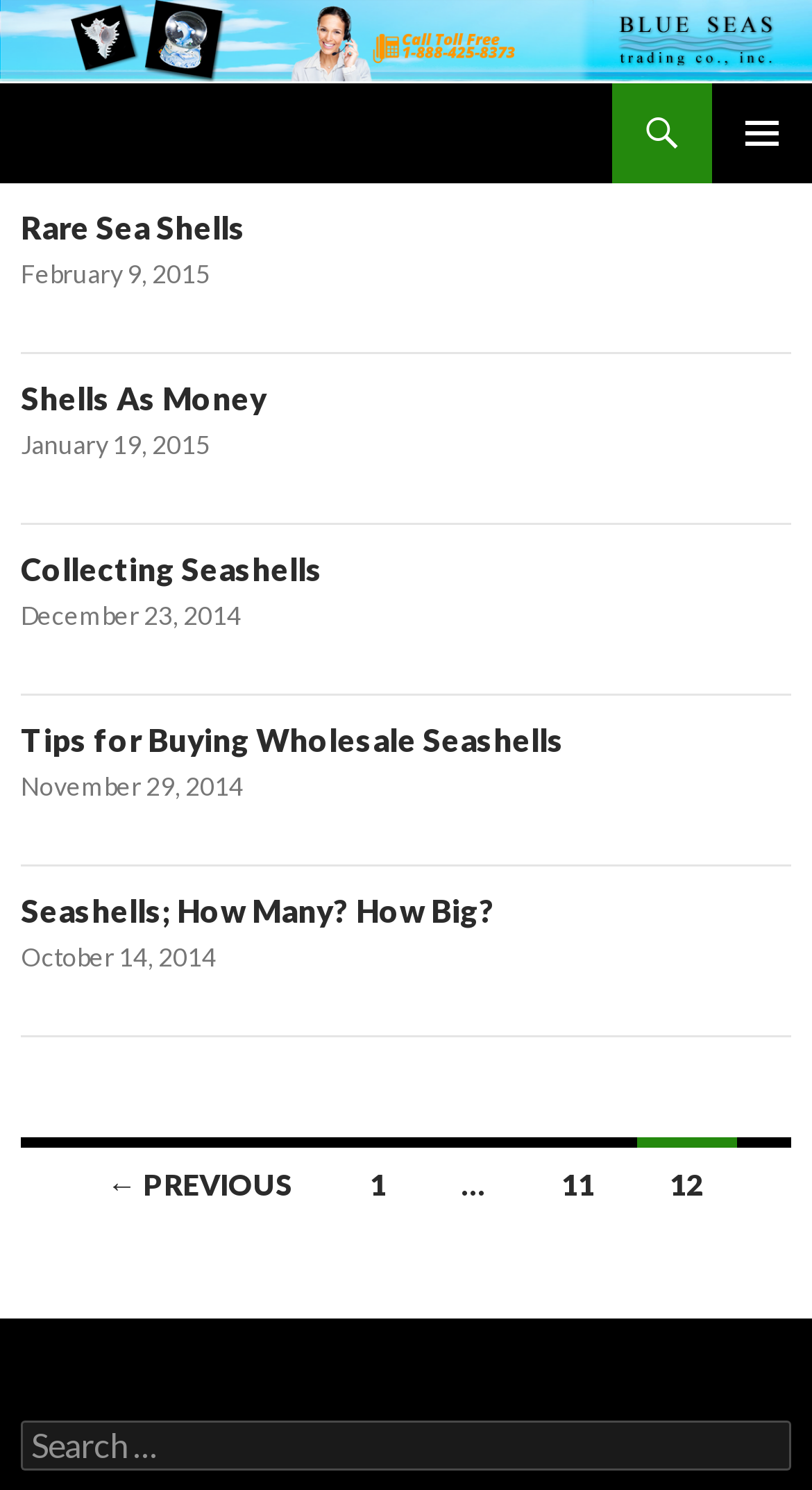Using the provided element description, identify the bounding box coordinates as (top-left x, top-left y, bottom-right x, bottom-right y). Ensure all values are between 0 and 1. Description: Blue Seas Trading Co.

[0.026, 0.055, 0.474, 0.122]